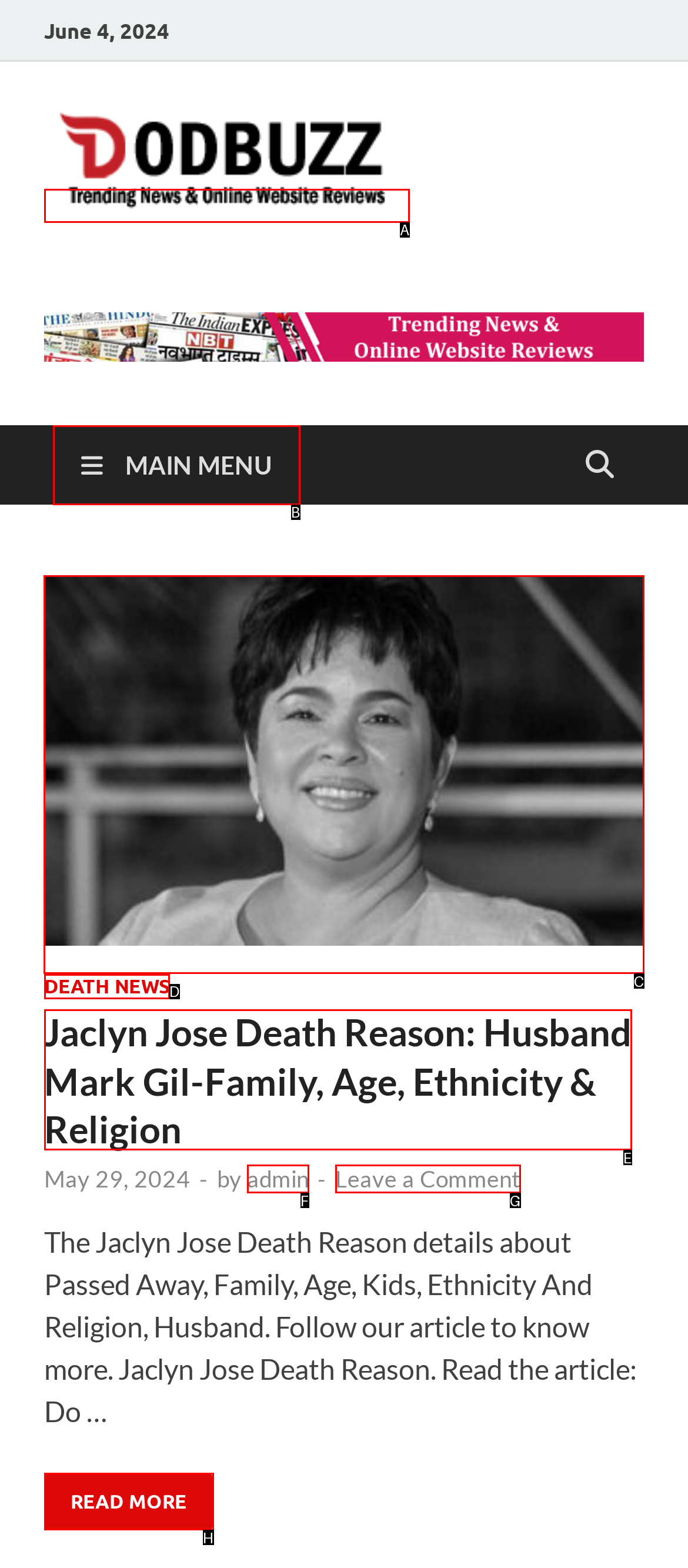Given the task: Read the latest news about Jaclyn Jose's death reason, indicate which boxed UI element should be clicked. Provide your answer using the letter associated with the correct choice.

C